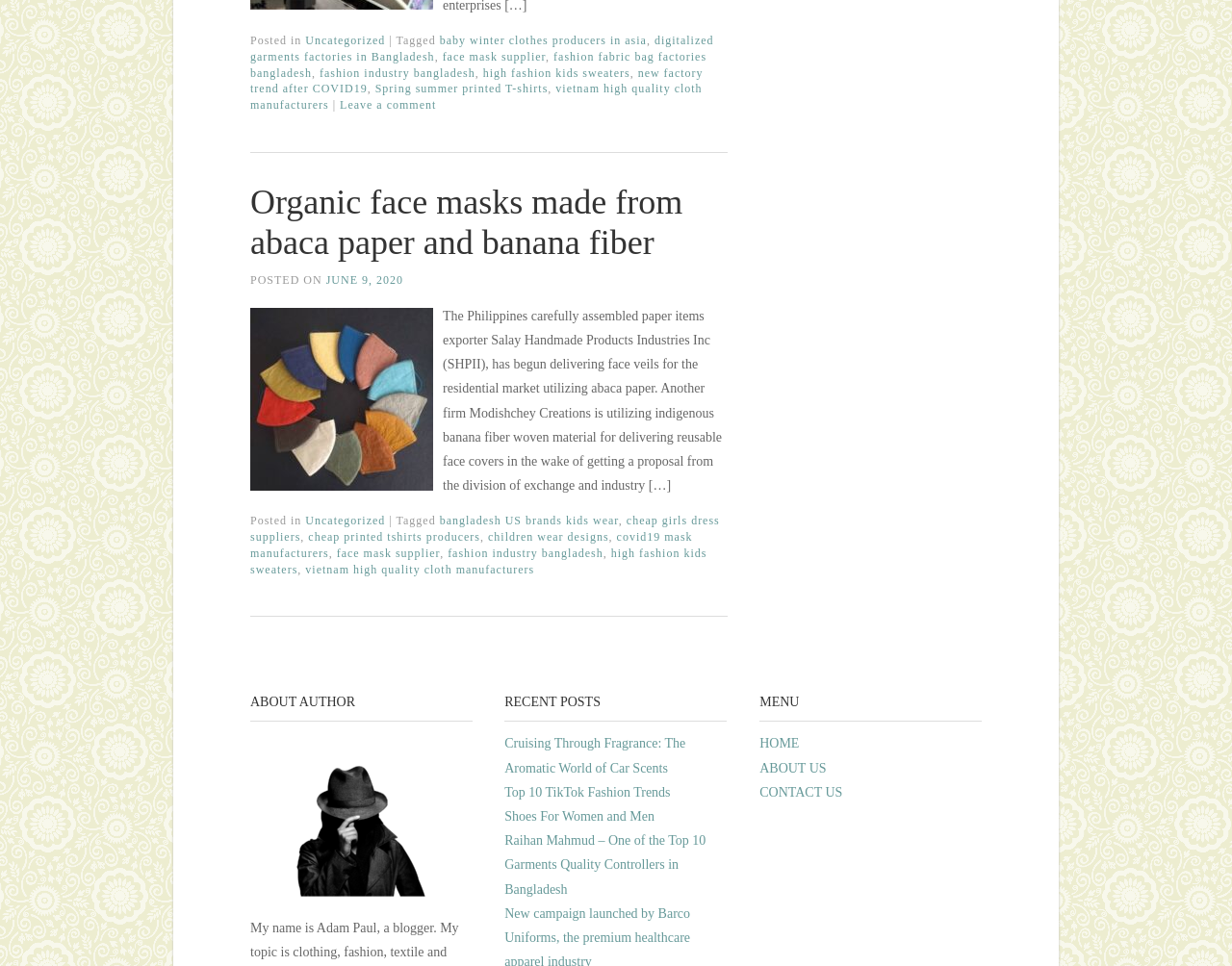Please give a concise answer to this question using a single word or phrase: 
What is the section title above the list of links?

RECENT POSTS